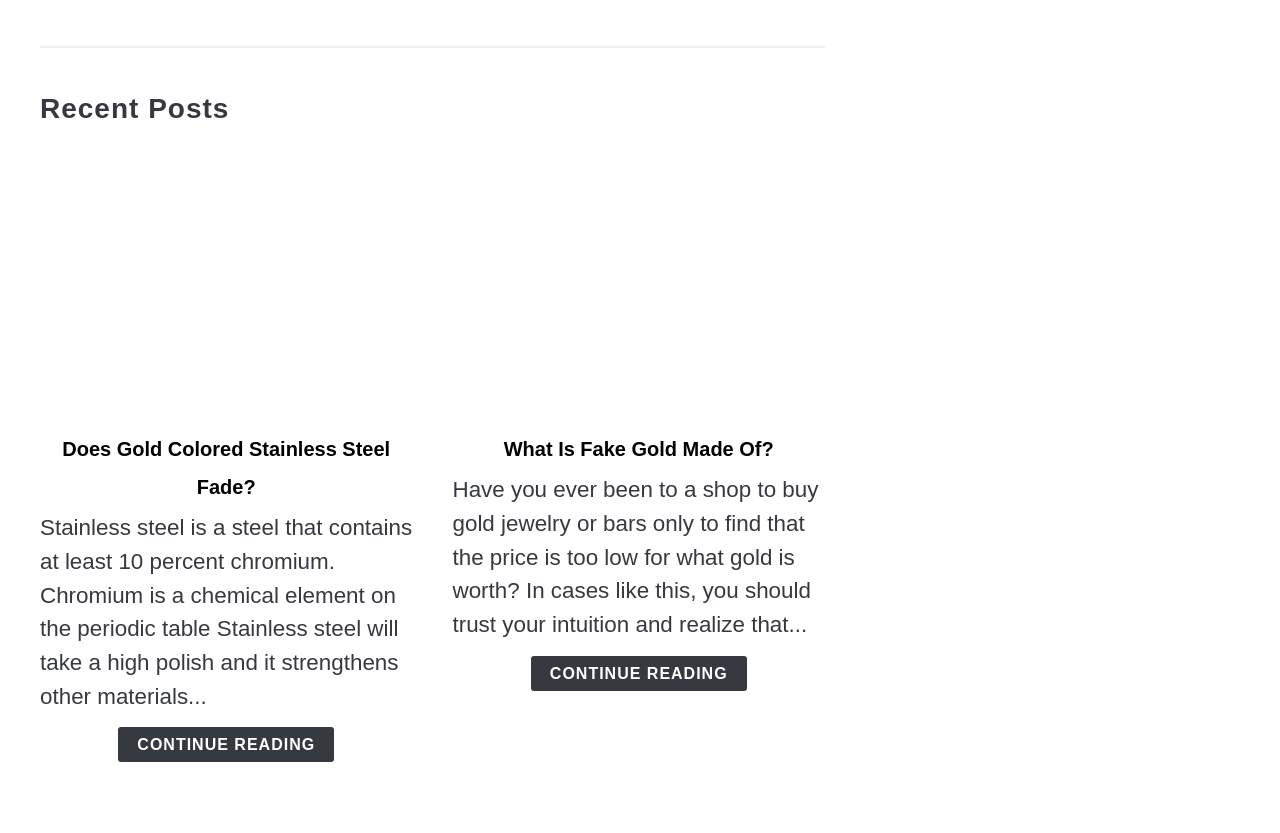Respond with a single word or short phrase to the following question: 
How many articles are displayed on the webpage?

Two